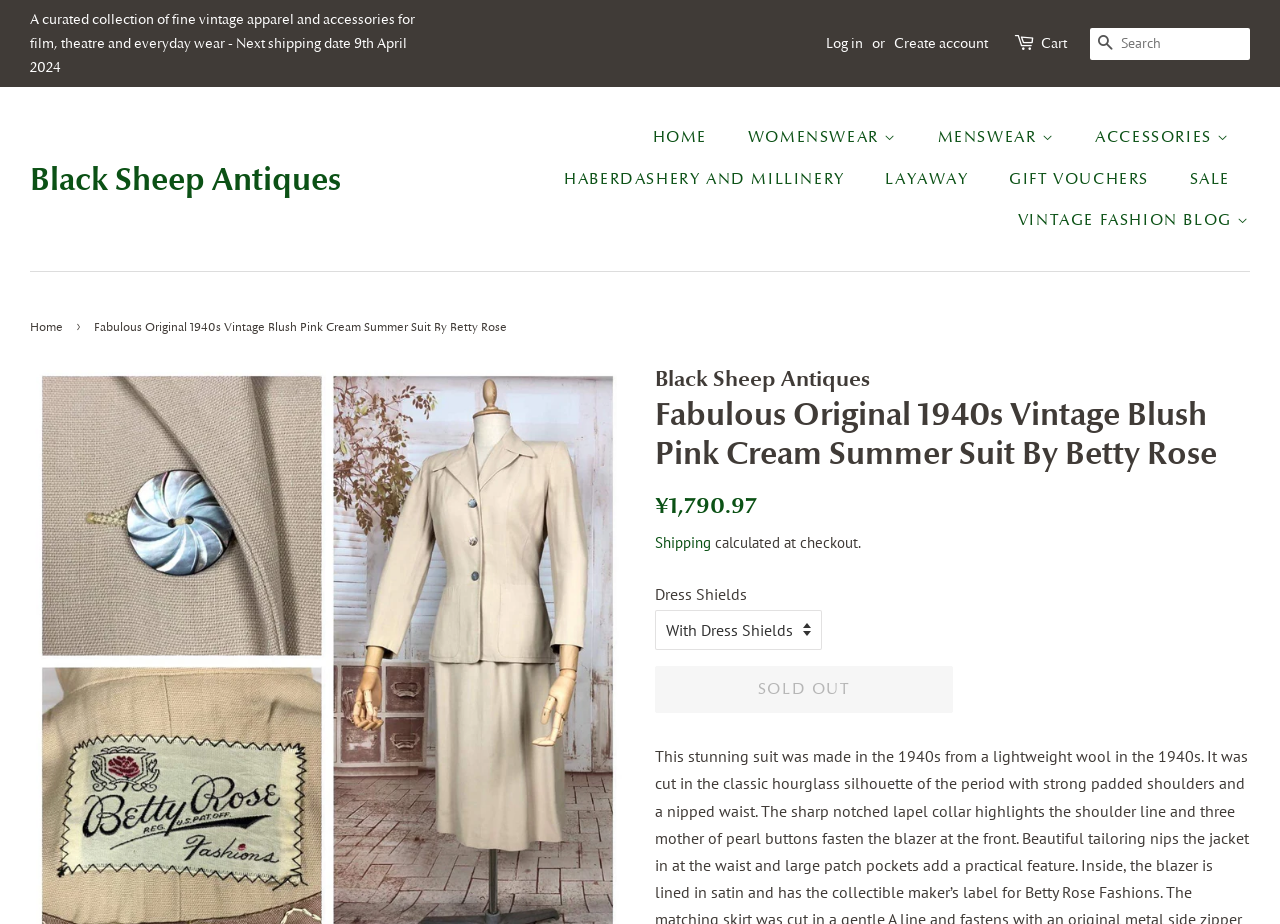Pinpoint the bounding box coordinates of the clickable element to carry out the following instruction: "Click the 'Home' link."

None